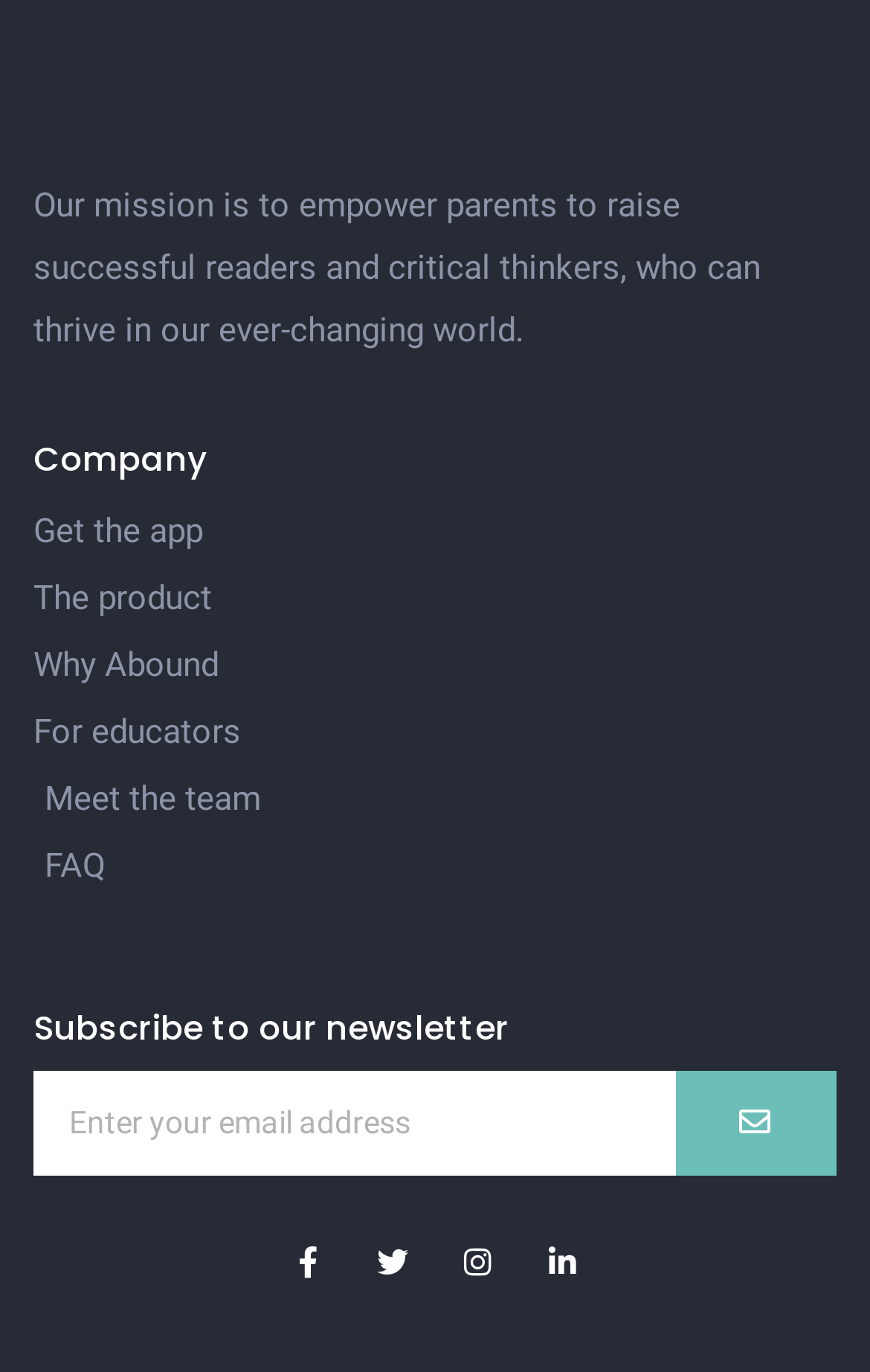Respond to the following question using a concise word or phrase: 
How many navigation links are available?

6